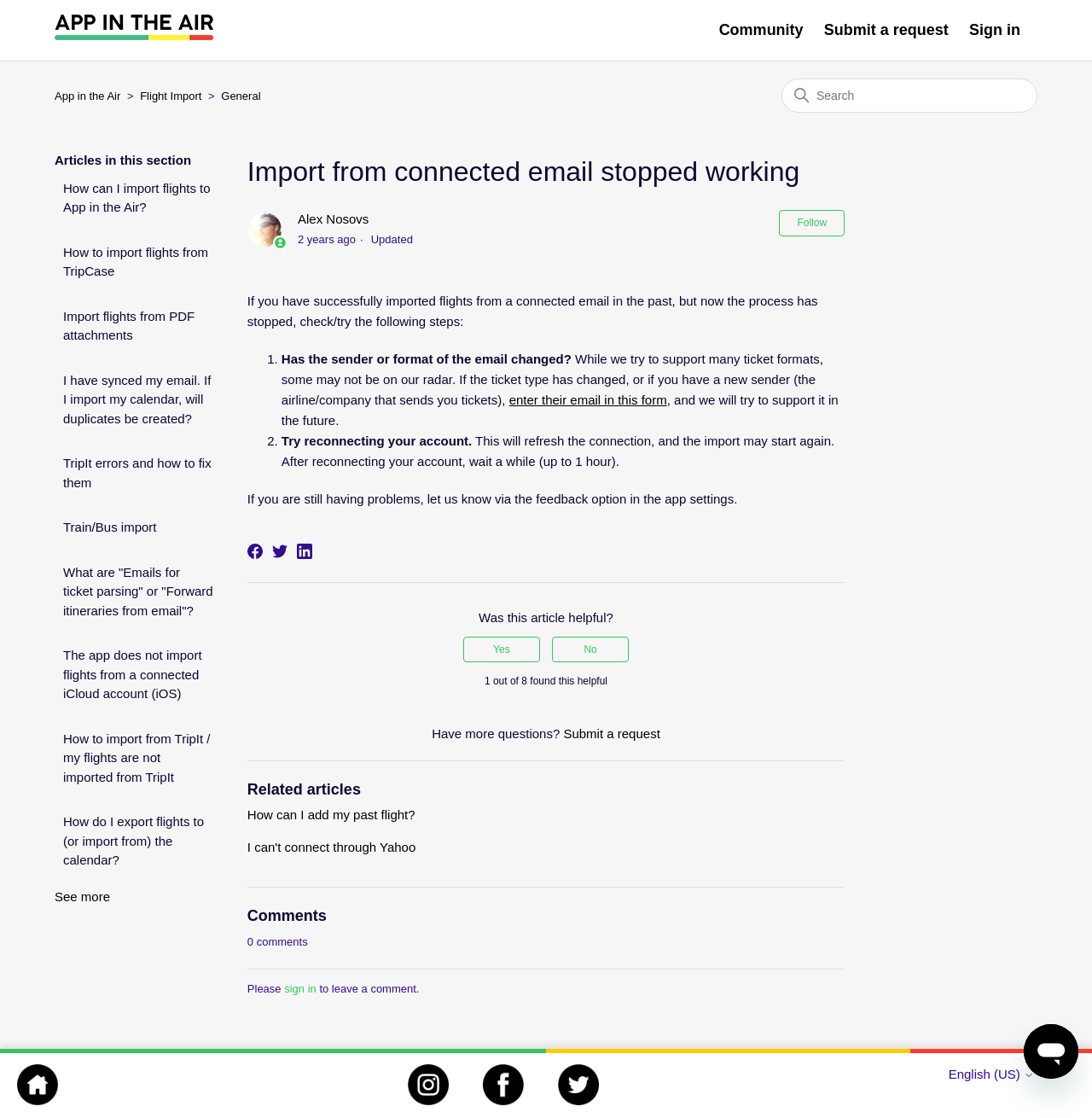Respond to the question below with a concise word or phrase:
What is the current status of the article's helpfulness?

1 out of 8 found this helpful